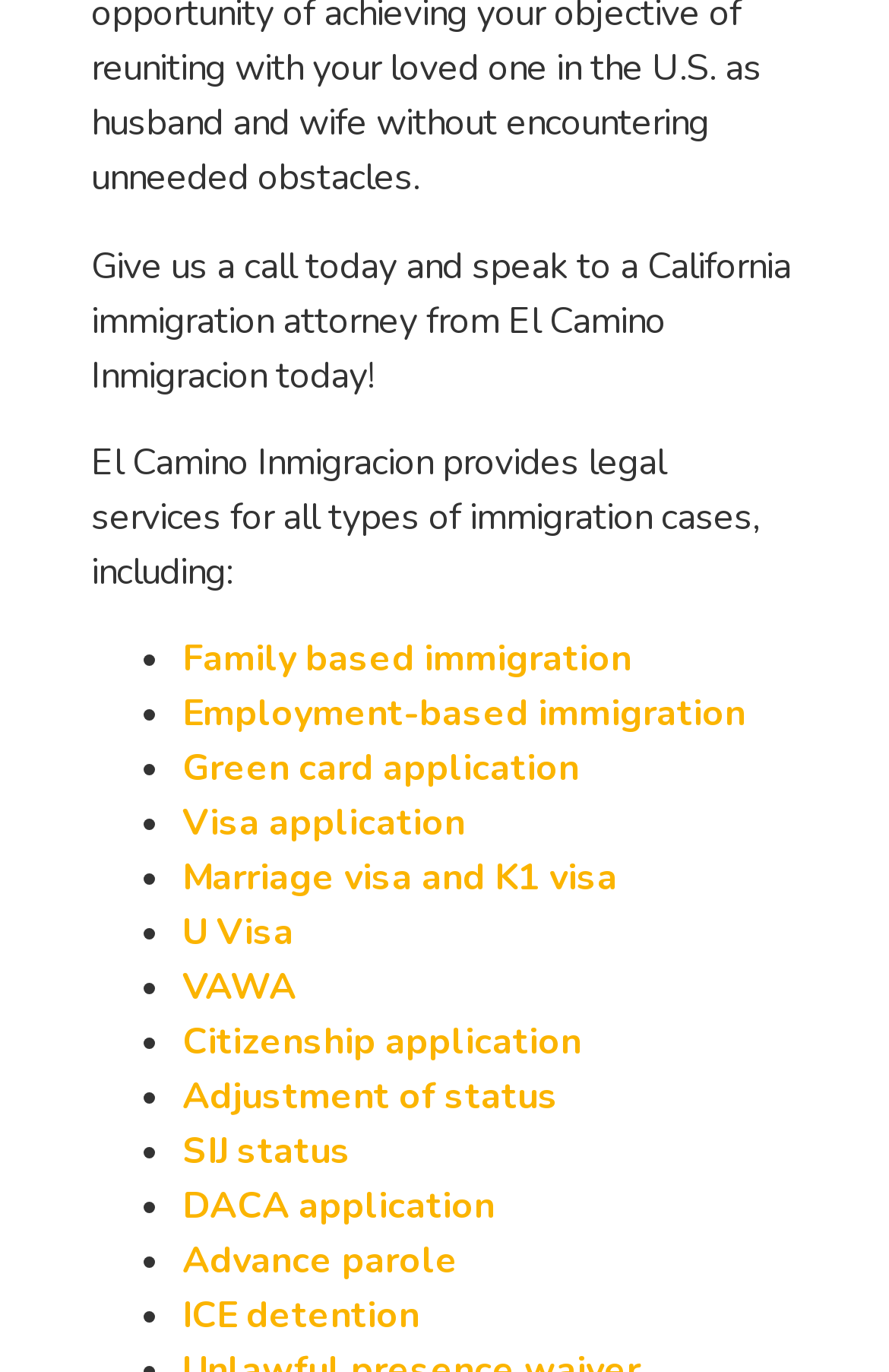Kindly determine the bounding box coordinates for the area that needs to be clicked to execute this instruction: "Explore visa application options".

[0.205, 0.582, 0.523, 0.619]